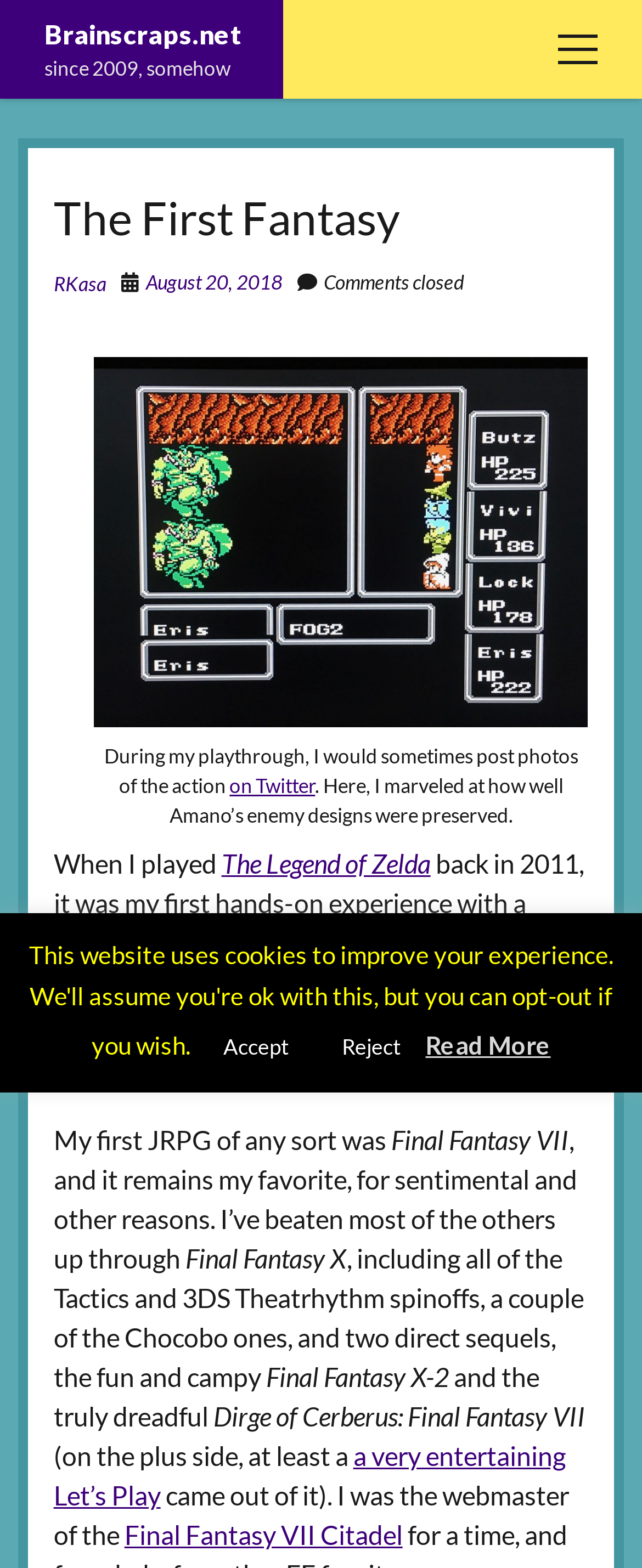How many links are in the main menu? Observe the screenshot and provide a one-word or short phrase answer.

5